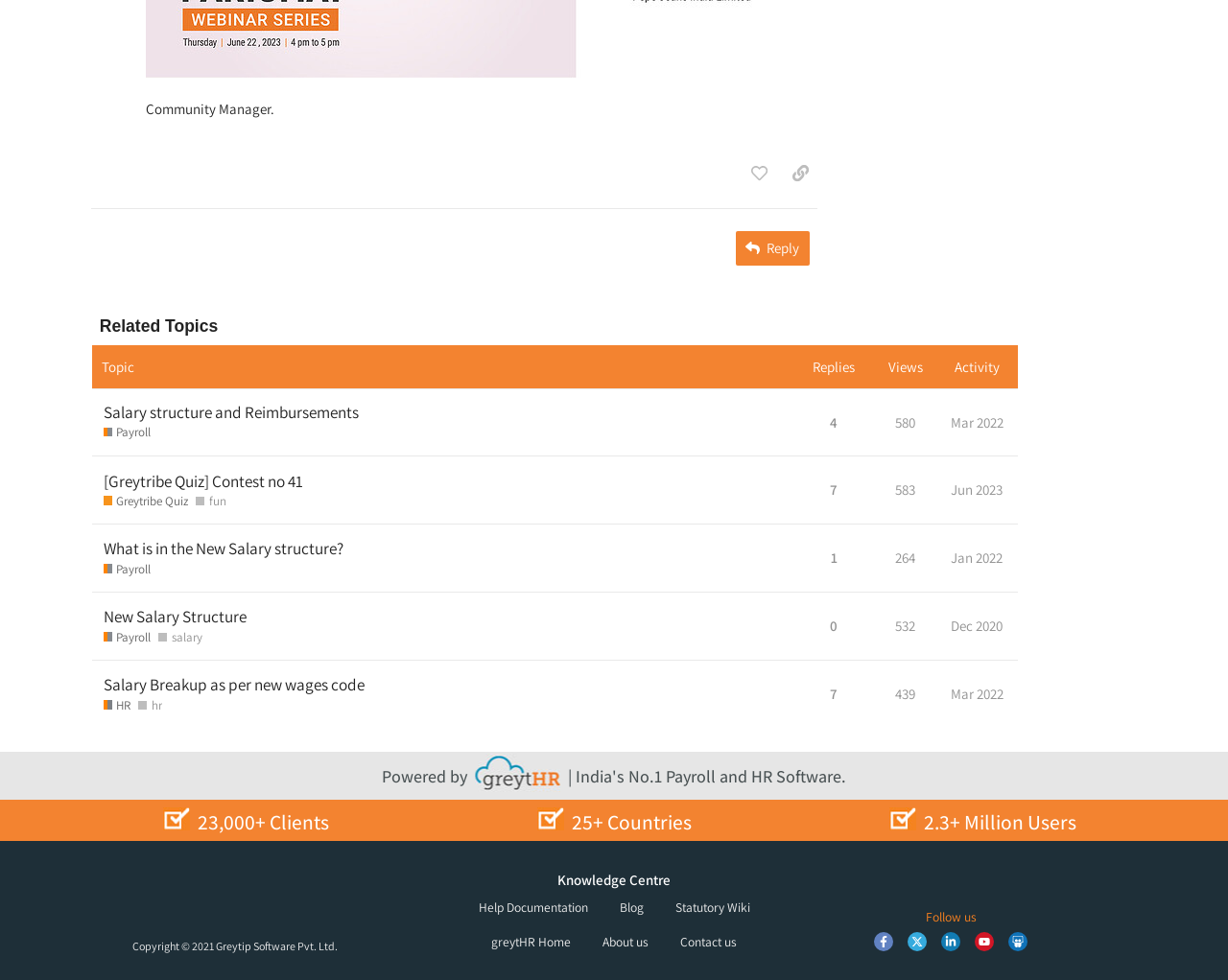Give a concise answer using one word or a phrase to the following question:
What is the view count for the topic 'Greytribe Quiz'?

583